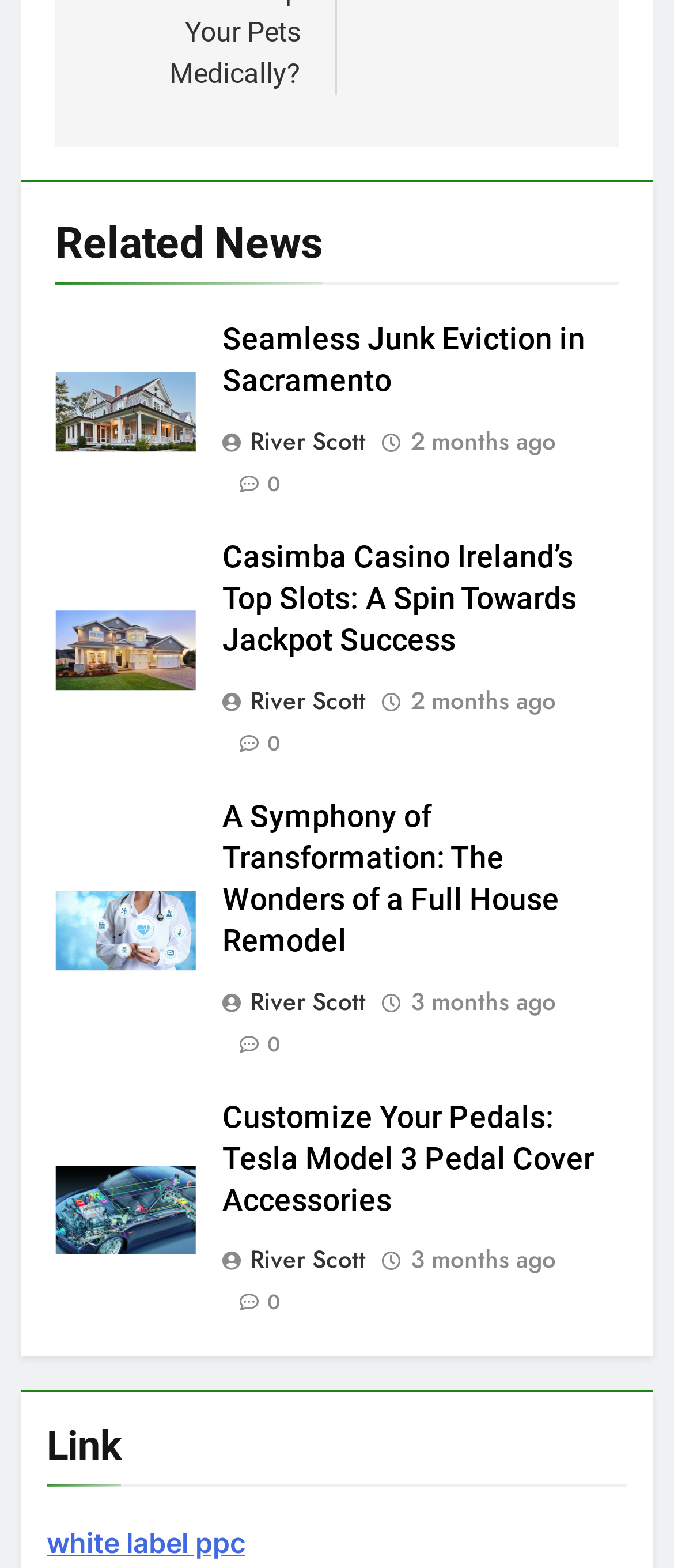From the given element description: "2 months ago2 months ago", find the bounding box for the UI element. Provide the coordinates as four float numbers between 0 and 1, in the order [left, top, right, bottom].

[0.609, 0.273, 0.824, 0.293]